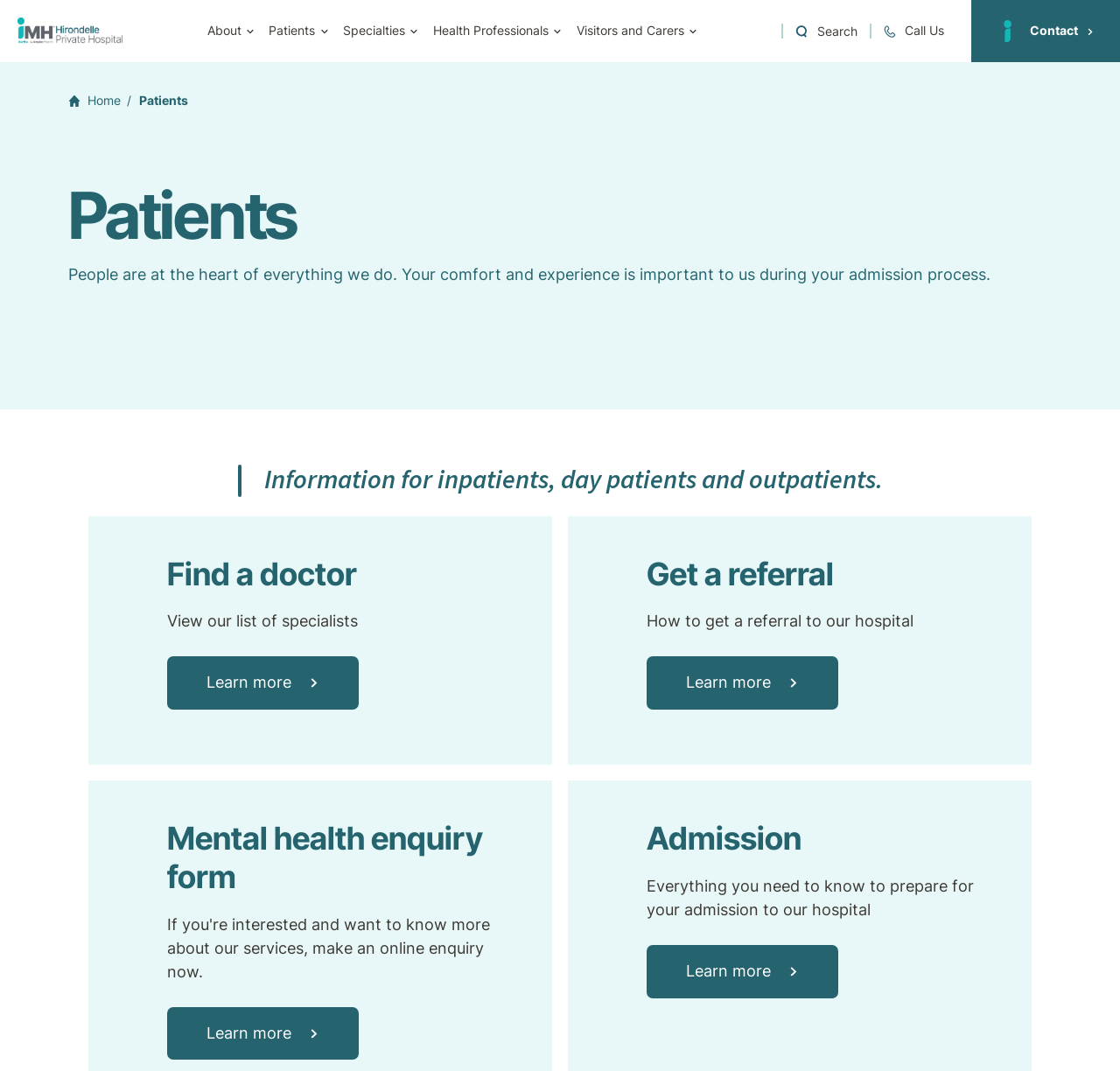Identify the bounding box coordinates for the UI element mentioned here: "Home". Provide the coordinates as four float values between 0 and 1, i.e., [left, top, right, bottom].

[0.061, 0.087, 0.108, 0.101]